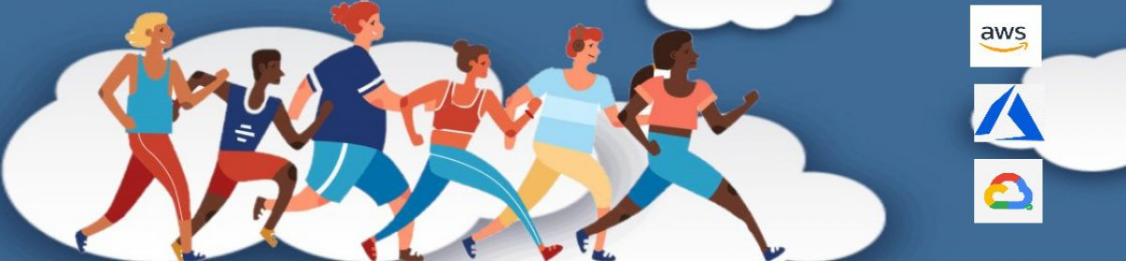Review the image closely and give a comprehensive answer to the question: What is the theme of the visual narrative?

The visual narrative aligns with the theme of a shared journey in DevSecOps, inviting viewers to engage with a wealth of resources aimed at enhancing their skills and knowledge in secure cloud practices.